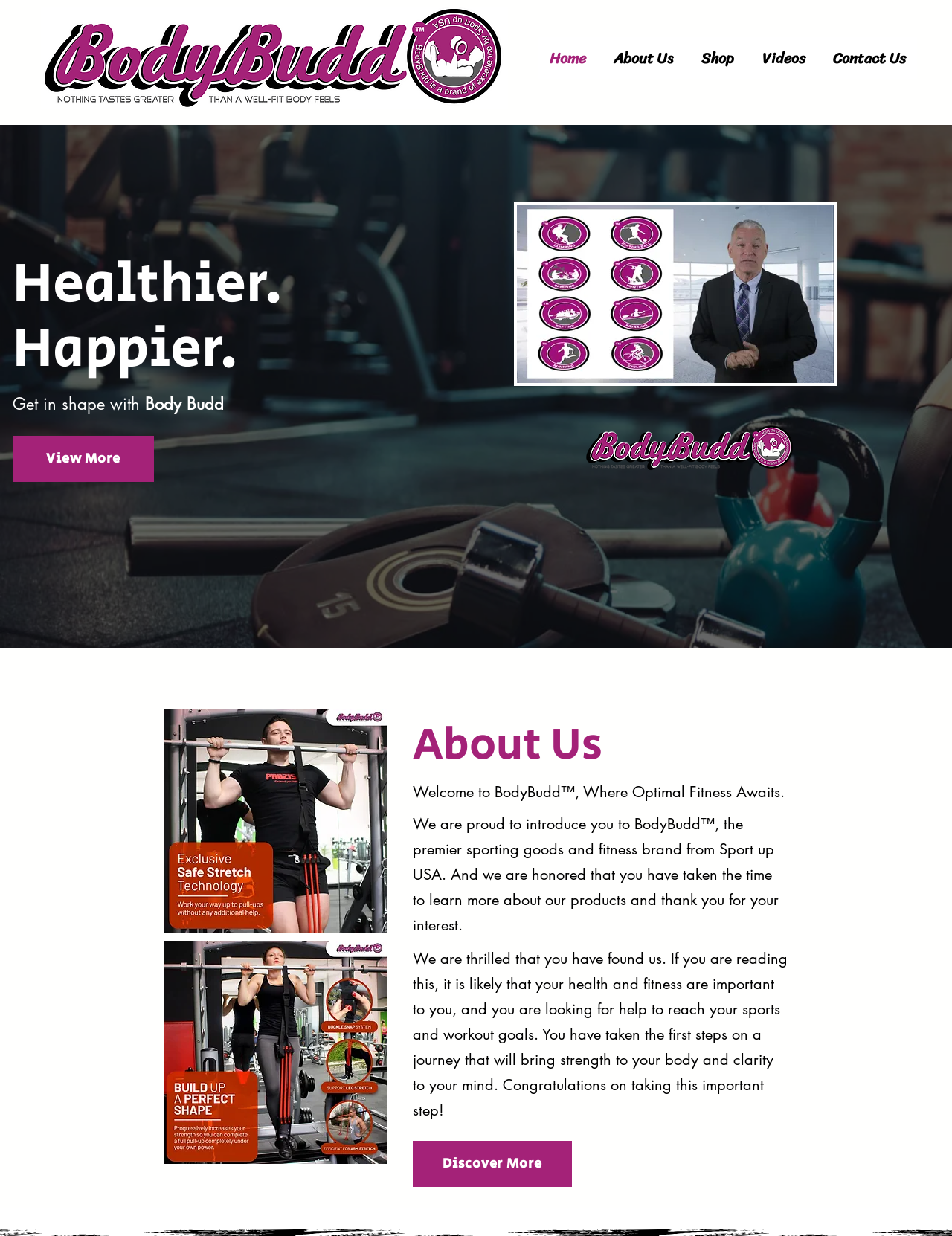What is the theme of the images on the webpage?
Give a single word or phrase as your answer by examining the image.

Fitness and sports